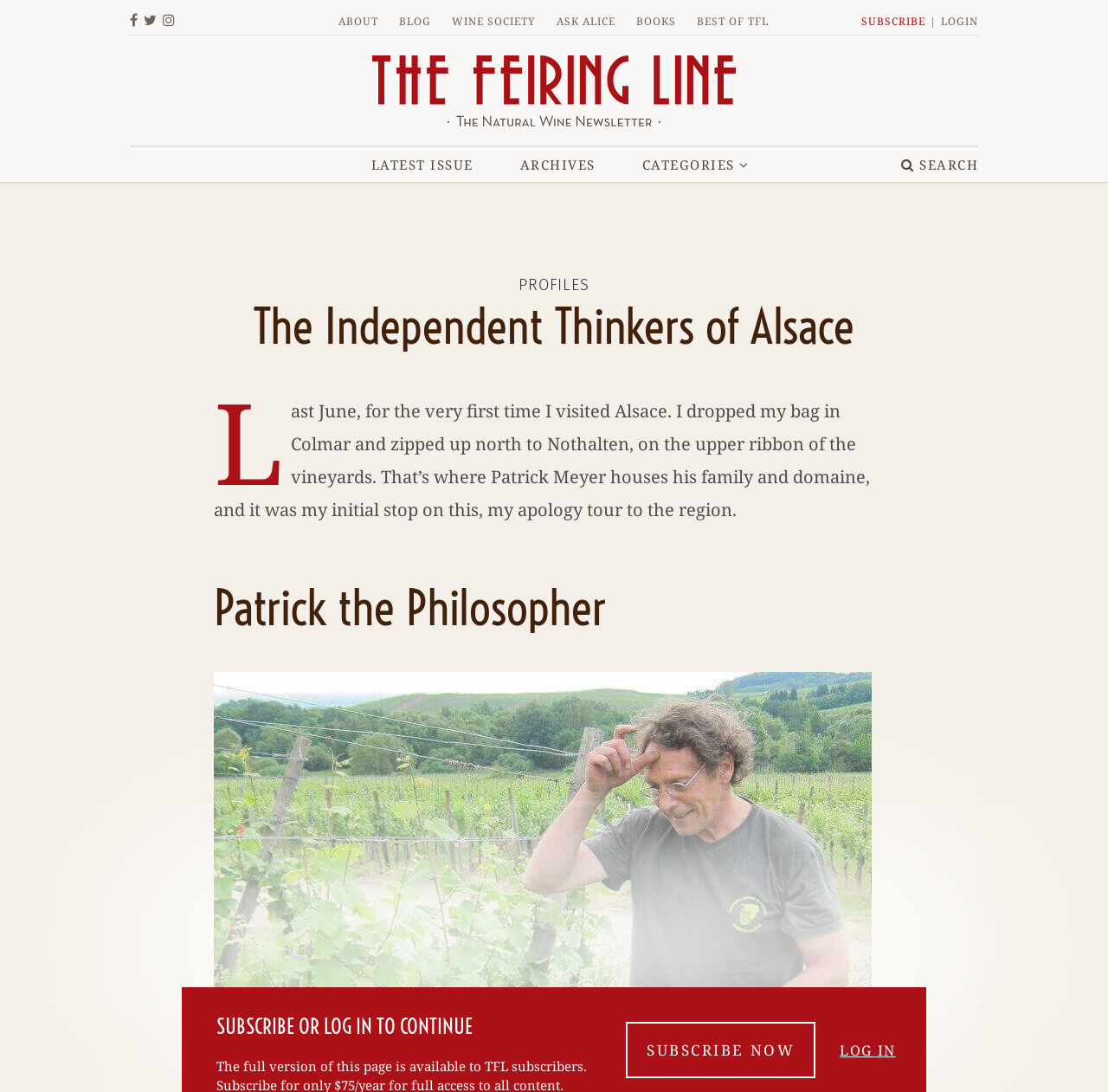Provide a thorough summary of the webpage.

The webpage is about "The Independent Thinkers of Alsace" and appears to be a blog or online publication. At the top, there are several social media links, including Facebook, Twitter, and Instagram, aligned horizontally. Below these links, there is a navigation menu with options such as "ABOUT", "BLOG", "WINE SOCIETY", "ASK ALICE", "BOOKS", and "BEST OF TFL", which are evenly spaced and take up about half of the screen width.

To the right of the navigation menu, there is a link to "LOGIN" and "SUBSCRIBE". Below this, there is a large banner with the title "The Feiring Line" and an accompanying image. The banner takes up about two-thirds of the screen width.

On the left side of the page, there is a sticky logo and a set of links, including "LATEST ISSUE", "ARCHIVES", "CATEGORIES", and "SEARCH". These links are stacked vertically and take up about a quarter of the screen height.

The main content of the page is a blog post titled "Patrick the Philosopher". The post has a heading and a brief introduction, which describes a visit to Alsace and a meeting with Patrick Meyer, a winemaker. The text is divided into paragraphs and takes up most of the screen height.

At the bottom of the page, there is a call-to-action section with links to "SUBSCRIBE NOW" and "LOG IN", which are separated by a heading that says "SUBSCRIBE OR LOG IN TO CONTINUE".